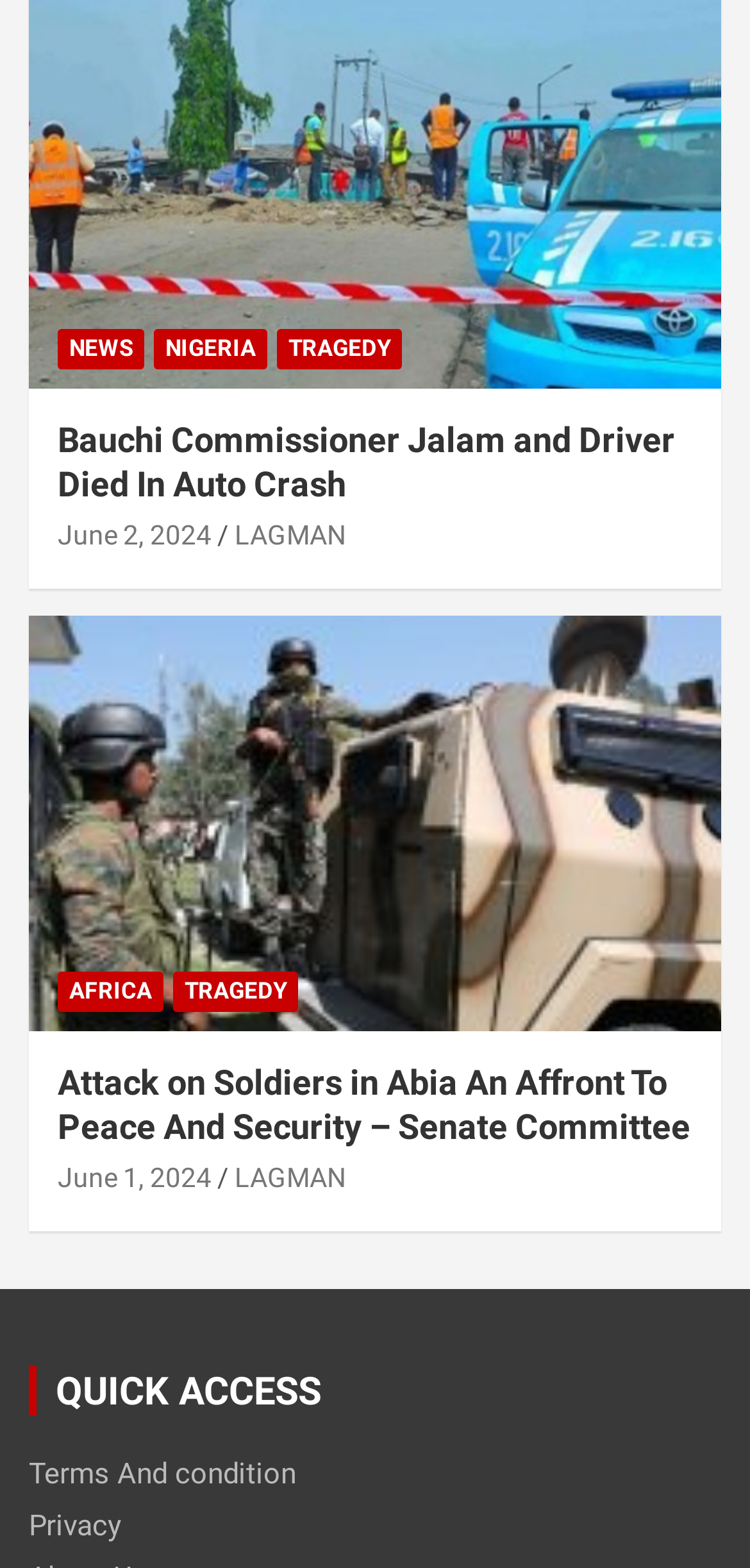Identify the bounding box for the given UI element using the description provided. Coordinates should be in the format (top-left x, top-left y, bottom-right x, bottom-right y) and must be between 0 and 1. Here is the description: Terms And condition

[0.038, 0.929, 0.395, 0.951]